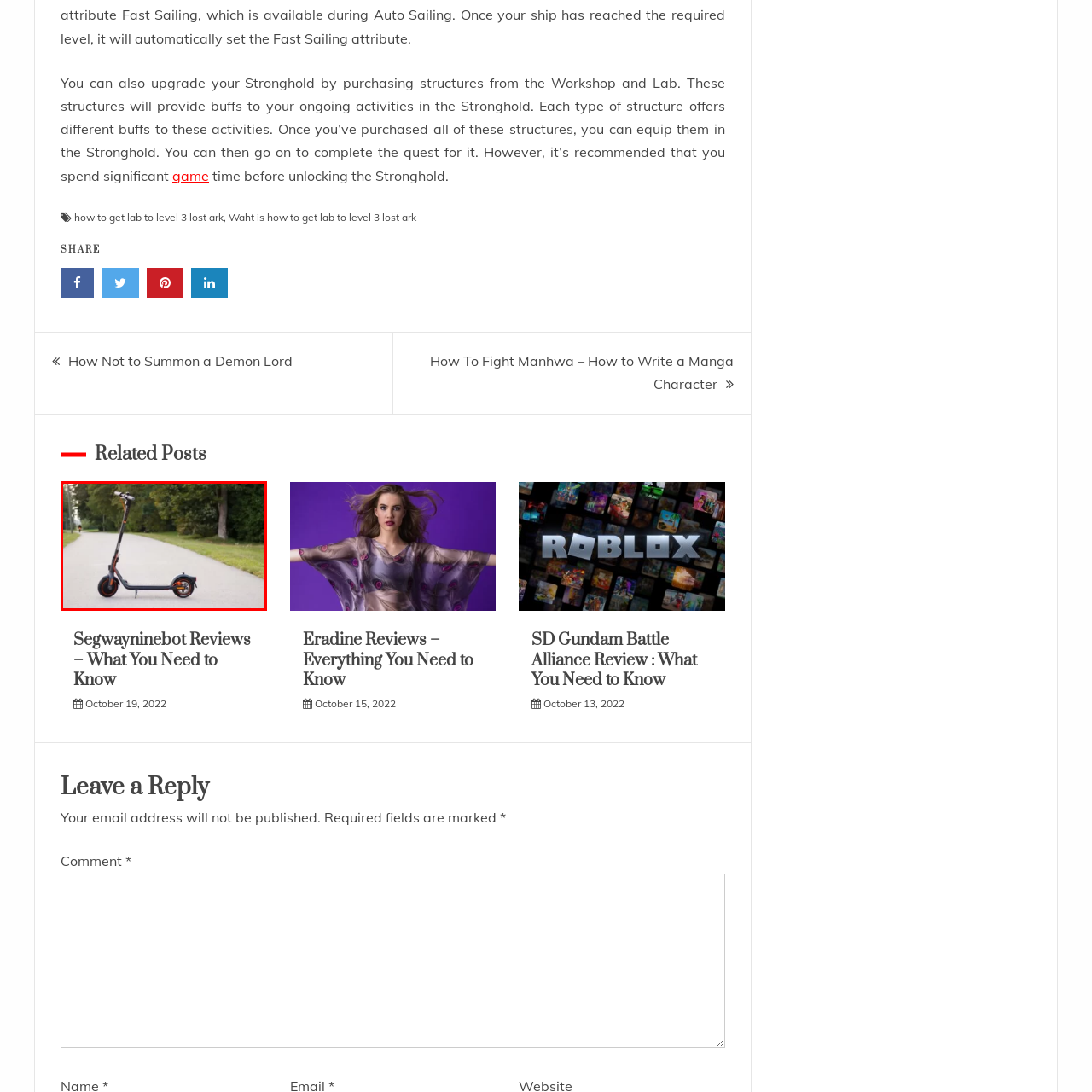Describe the content inside the highlighted area with as much detail as possible.

The image depicts a sleek, modern electric scooter, prominently displayed on a smooth, paved path surrounded by lush greenery. The scooter features a black frame with striking orange accents, emphasizing its contemporary design. The handlebars are angled slightly upward, suggesting an ergonomic grip for riders. The large rear wheel indicates stability, while the overall compactness of the scooter contributes to its portability. In the background, trees create a serene atmosphere, hinting at a peaceful ride through a park or urban area. This scooter likely represents modern urban transportation solutions, appealing to eco-conscious users seeking convenient mobility options.